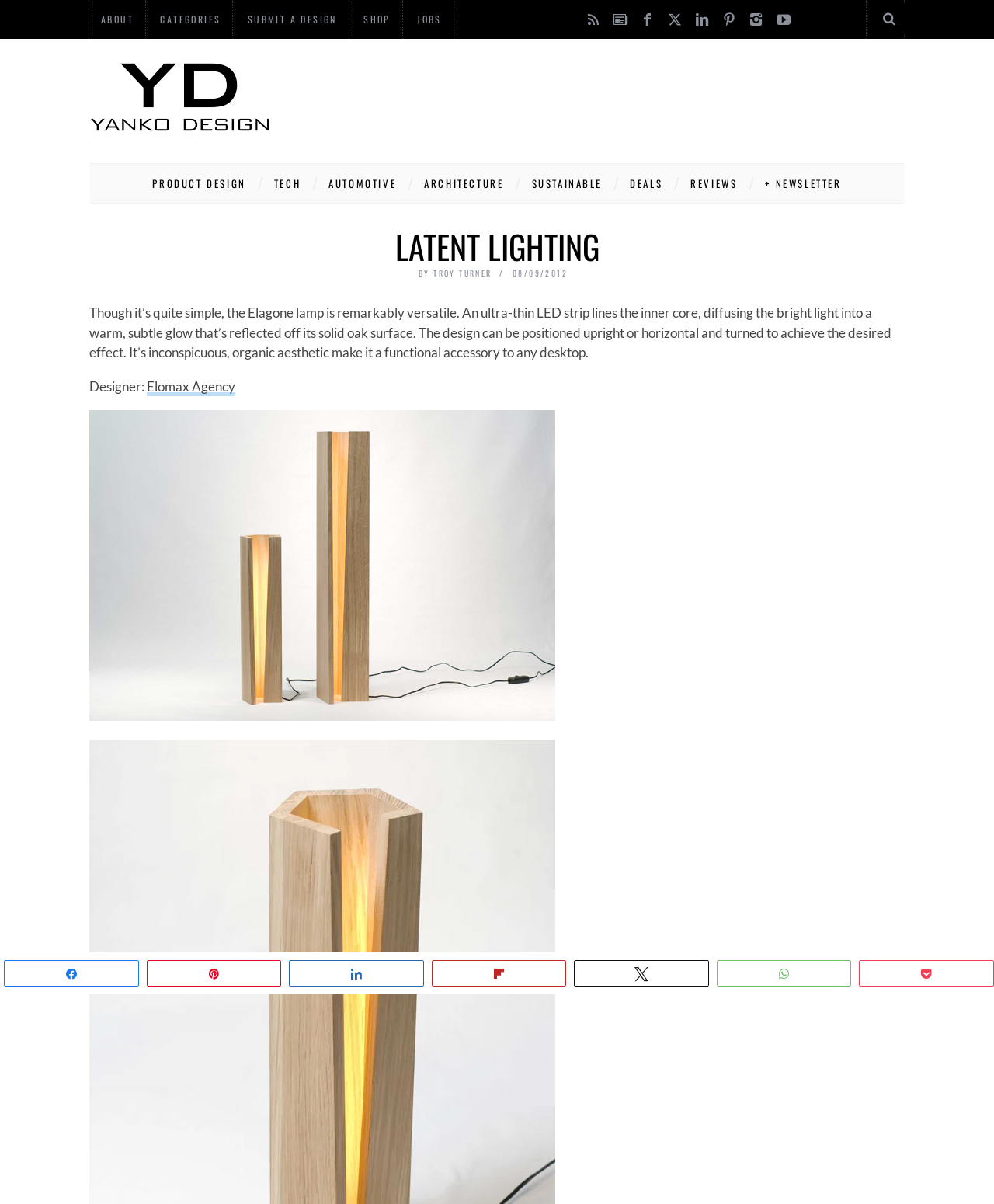Please identify the bounding box coordinates of the clickable region that I should interact with to perform the following instruction: "Read the PRODUCT DESIGN article". The coordinates should be expressed as four float numbers between 0 and 1, i.e., [left, top, right, bottom].

[0.142, 0.136, 0.259, 0.168]